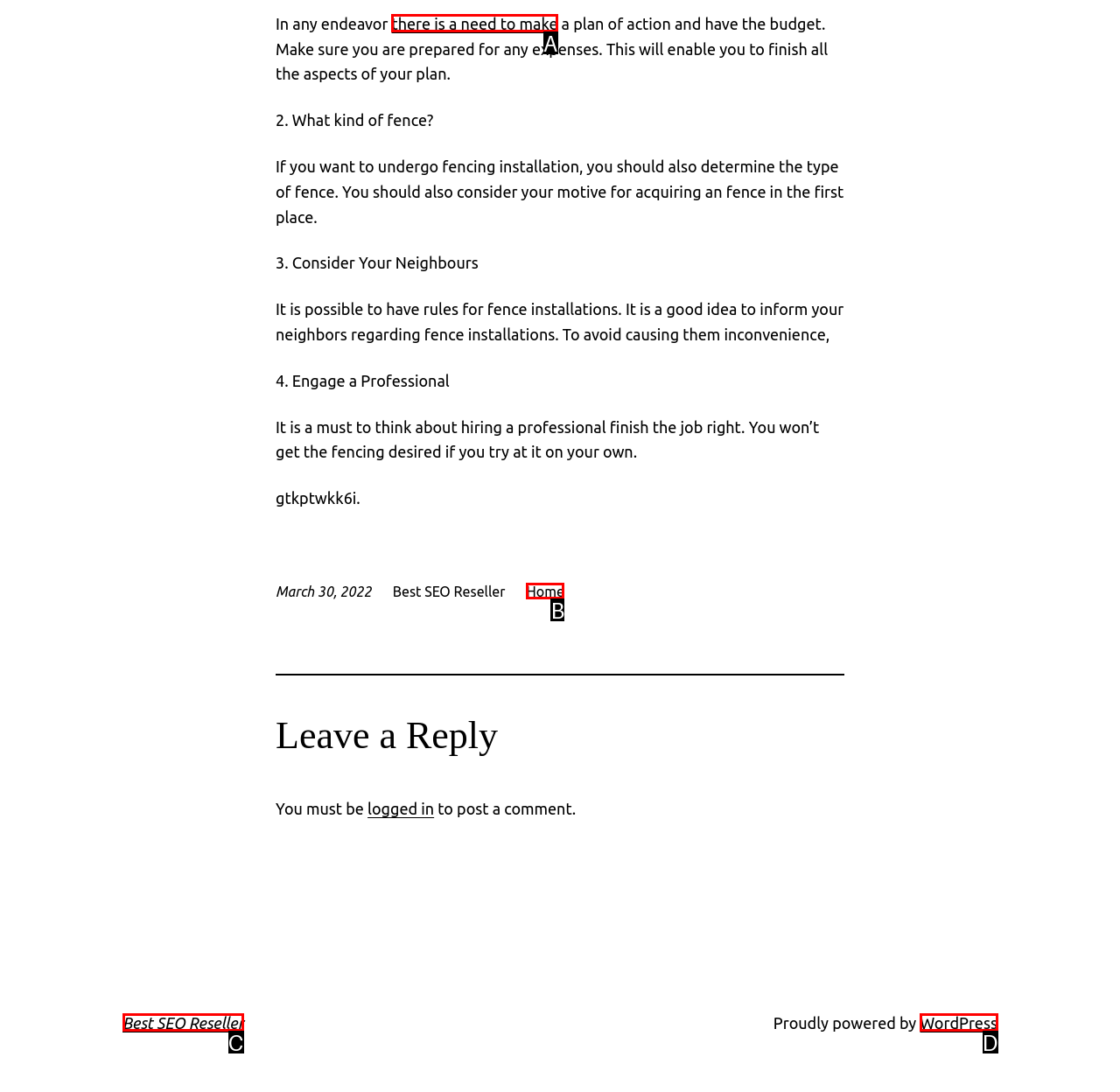Match the HTML element to the description: WordPress. Answer with the letter of the correct option from the provided choices.

D